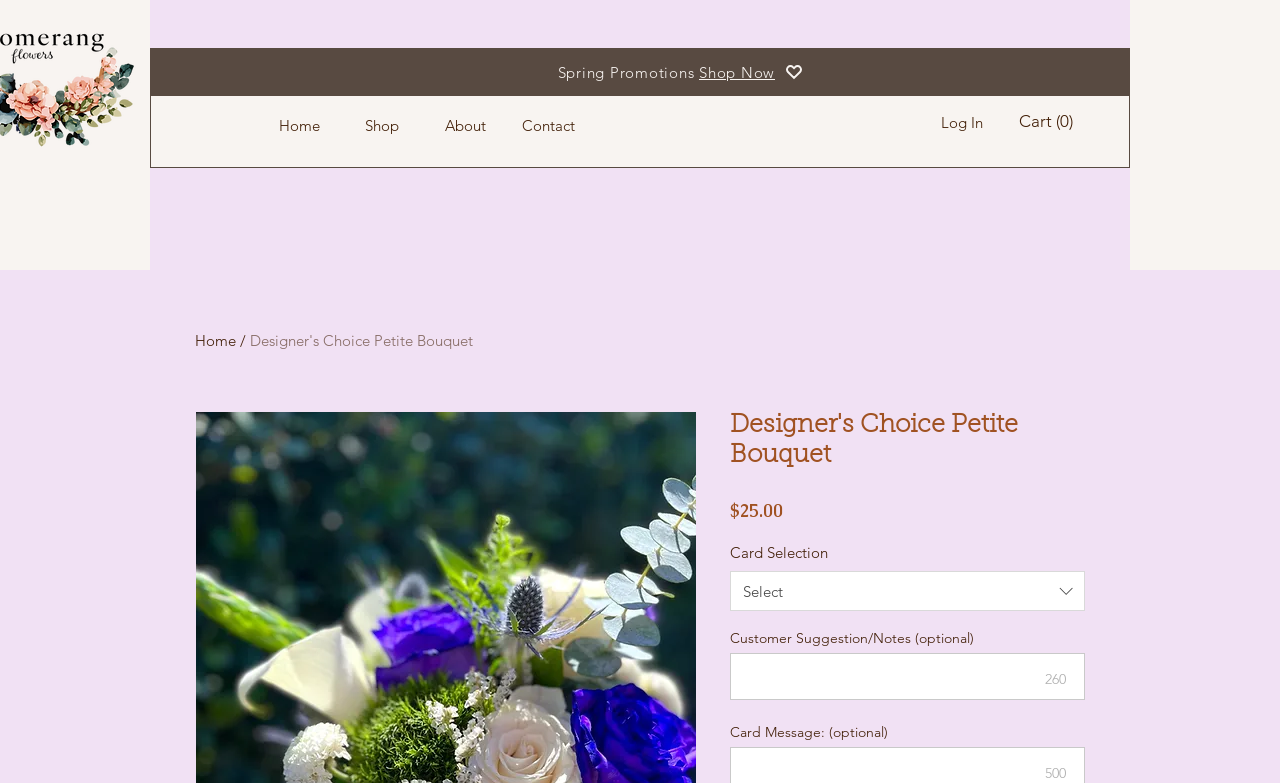Produce an elaborate caption capturing the essence of the webpage.

This webpage is about a flower bouquet service, specifically the "Designer's Choice Petite Bouquet" offered by Bloomerang Flowers. At the top of the page, there is a navigation menu with links to "Home", "Shop", "About", and "Contact" on the left side, and a "Log In" button and a "Cart with 0 items" button on the right side. Below the navigation menu, there is a promotional banner with a "Spring Promotions" title and a "Shop Now" link.

The main content of the page is divided into two sections. On the left side, there is a customer review section with a heading "Customer Reviews" and a link to "Home". On the right side, there is a product description section with a heading "Designer's Choice Petite Bouquet" and a price of $25.00. Below the price, there are options for card selection, including a listbox with an image, and text fields for customer suggestions and card messages.

There is also an iframe embedded on the page, which contains the customer review section. The iframe has a heading "Customer Reviews" and a link to "Home", as well as a disabled generic element.